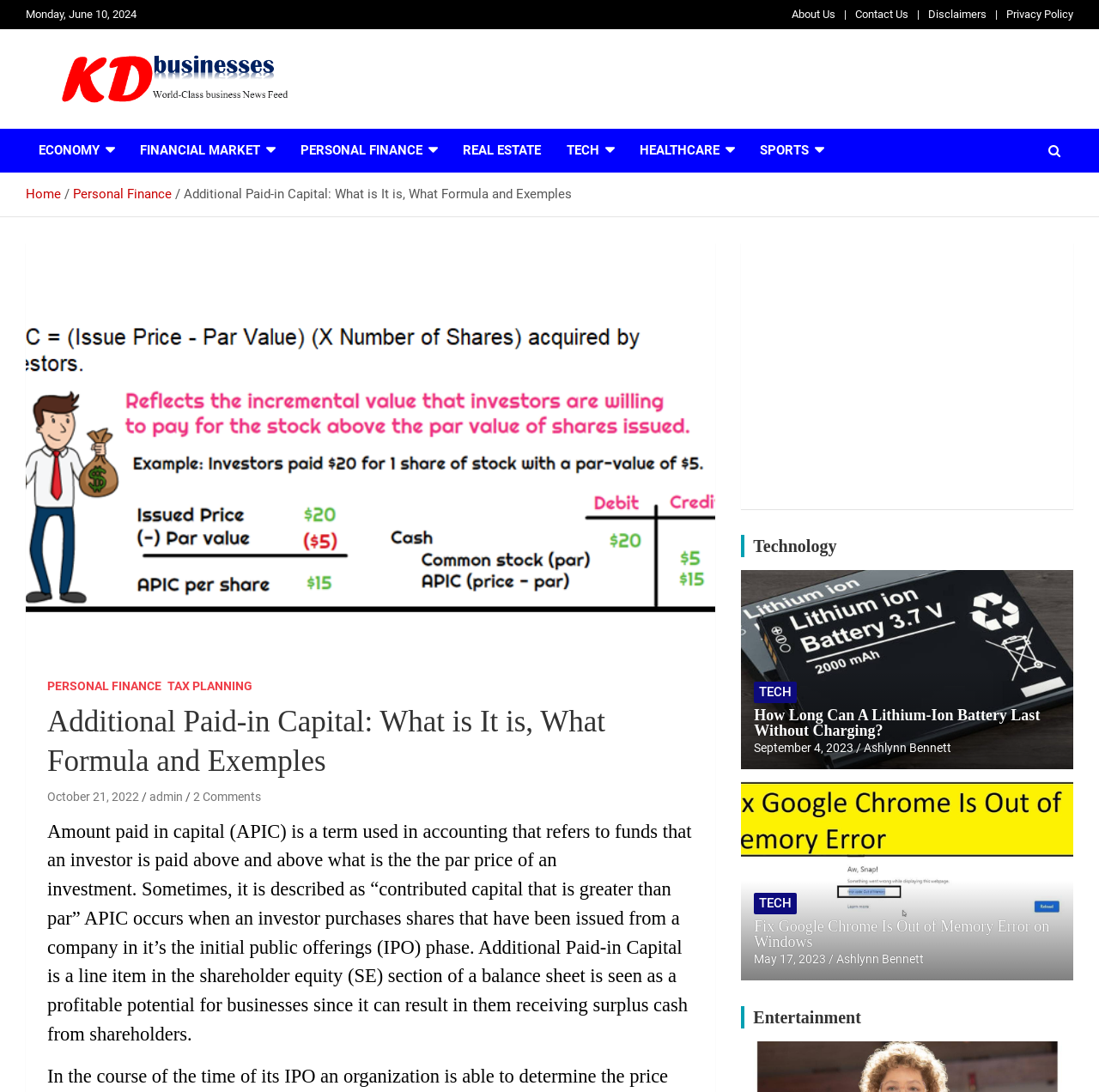Locate the bounding box coordinates of the element's region that should be clicked to carry out the following instruction: "Read article about Additional Paid-in Capital". The coordinates need to be four float numbers between 0 and 1, i.e., [left, top, right, bottom].

[0.167, 0.171, 0.52, 0.185]